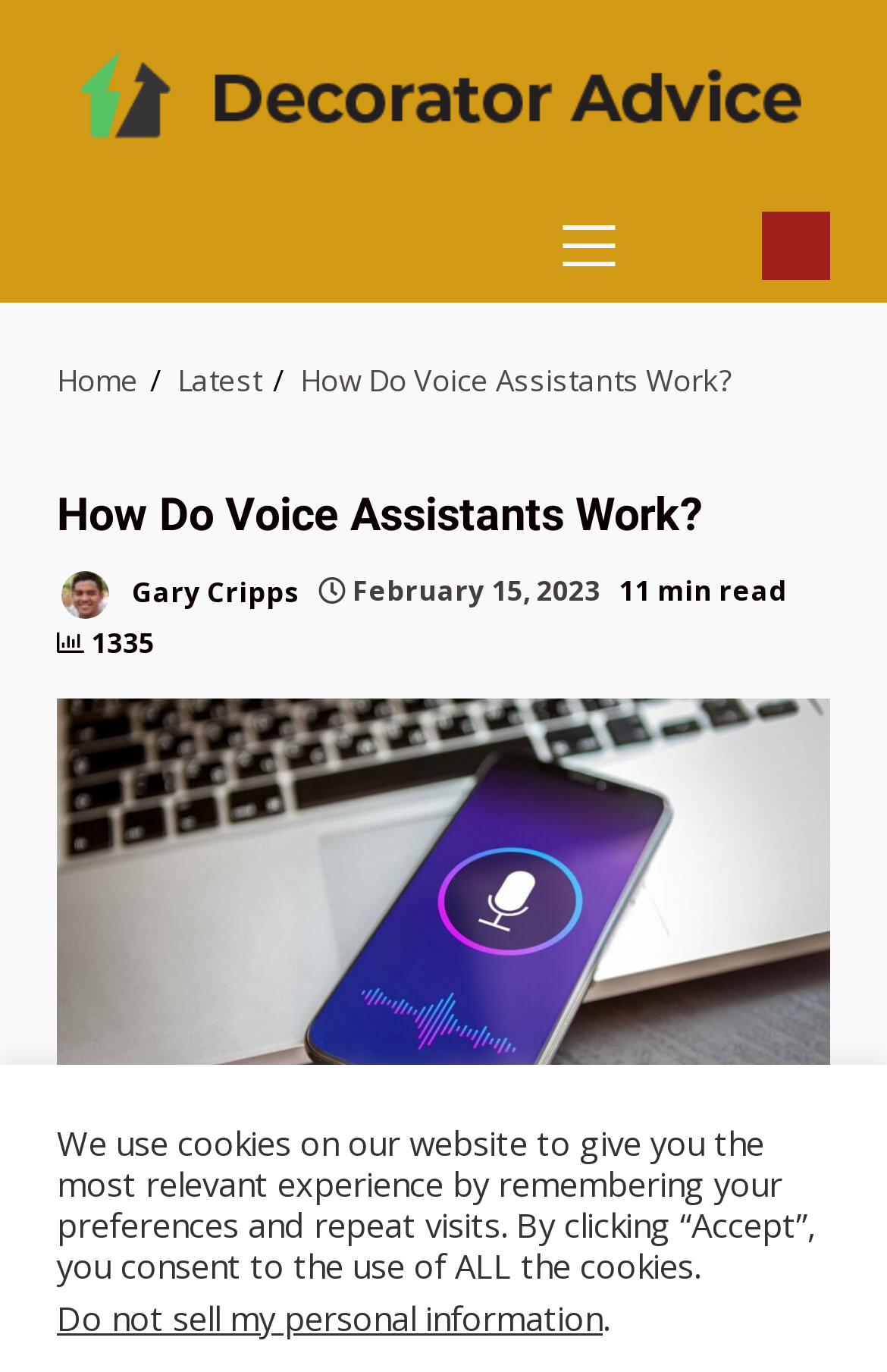Locate the bounding box coordinates of the area to click to fulfill this instruction: "Watch Online". The bounding box should be presented as four float numbers between 0 and 1, in the order [left, top, right, bottom].

[0.859, 0.154, 0.936, 0.204]